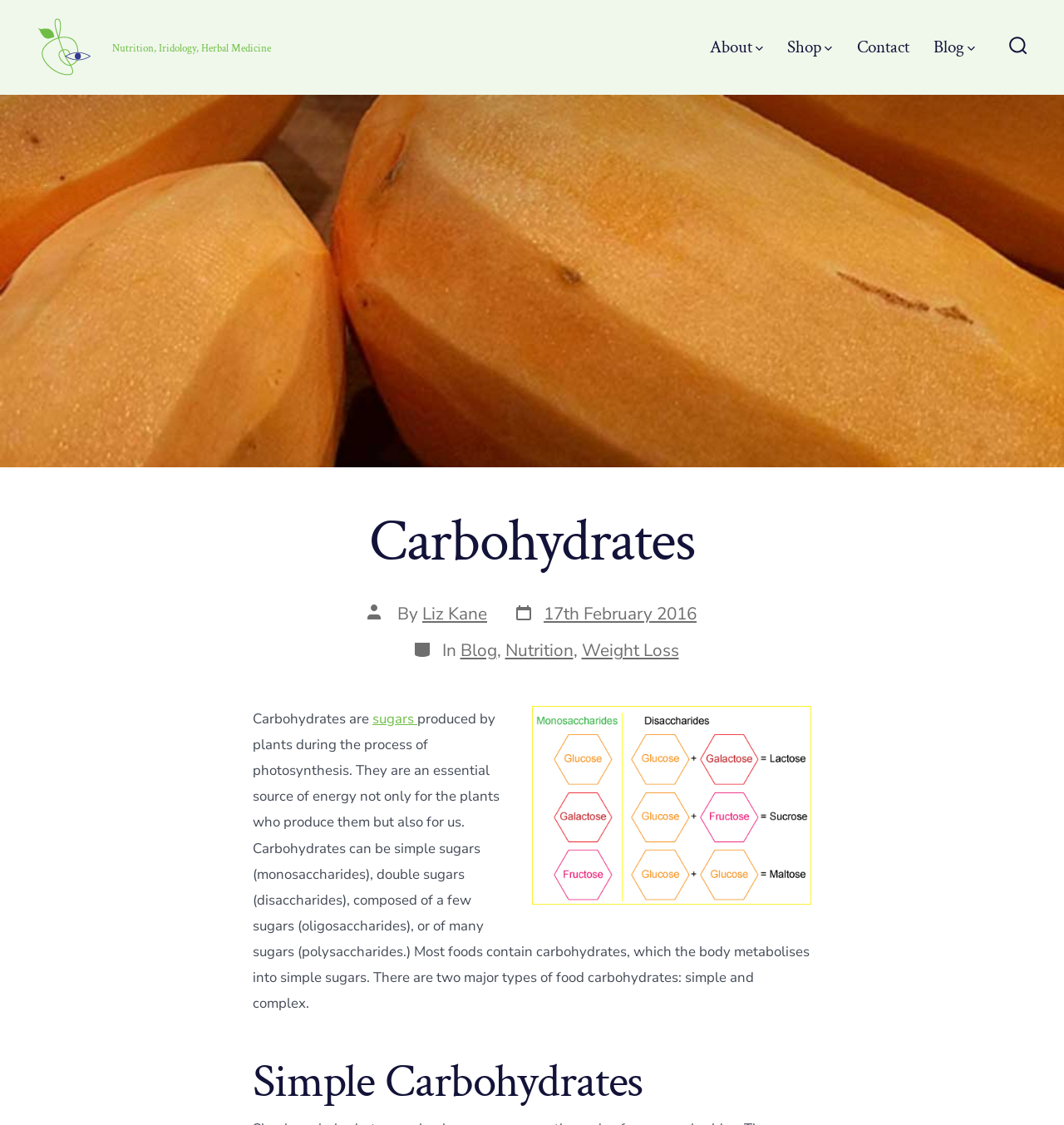Provide the bounding box for the UI element matching this description: "Post date 17th February 2016".

[0.483, 0.535, 0.655, 0.556]